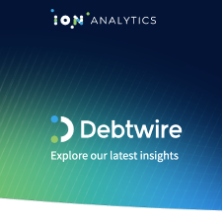Please use the details from the image to answer the following question comprehensively:
What is the purpose of the tagline?

The tagline 'Explore our latest insights' is displayed beneath the logo, and its purpose is to invite viewers to delve deeper into the financial analysis and market trends offered by Debtwire. This tagline serves as a call-to-action, encouraging users to explore the insights and expertise provided by the company.